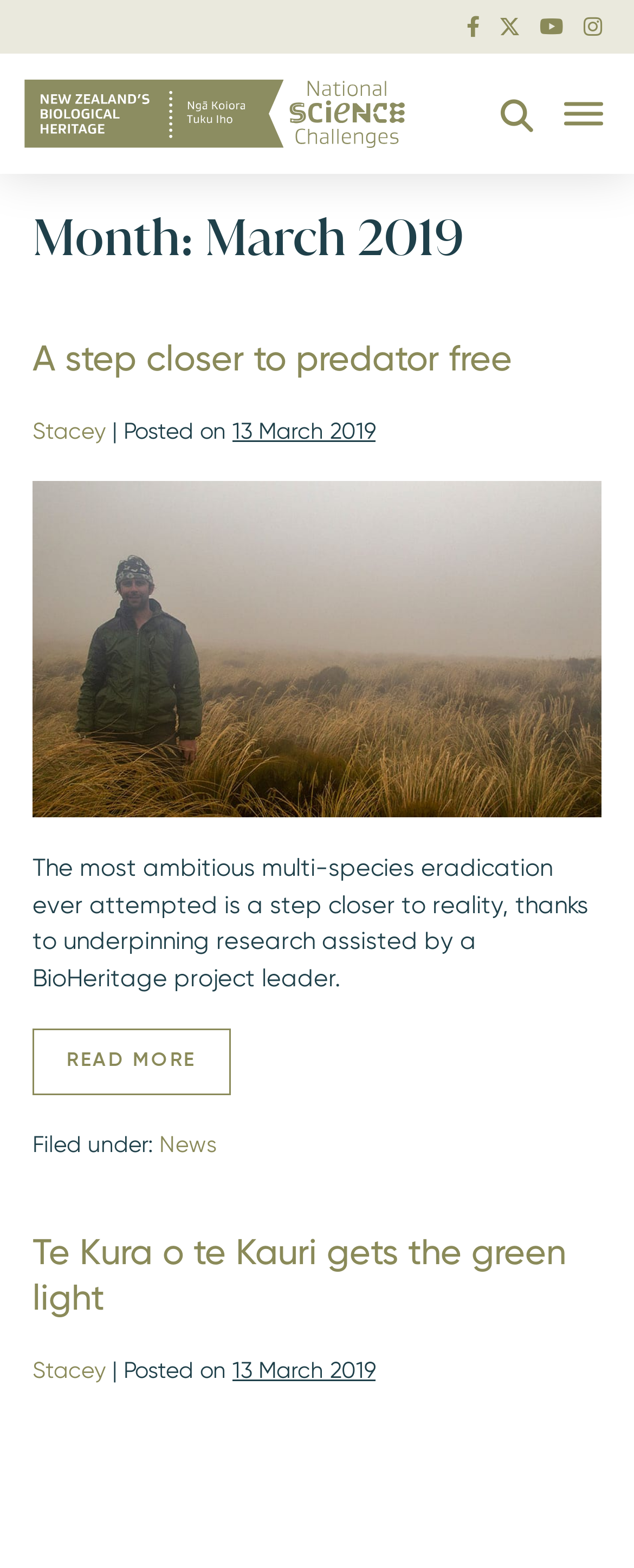Using the provided element description: "News", determine the bounding box coordinates of the corresponding UI element in the screenshot.

[0.251, 0.721, 0.341, 0.737]